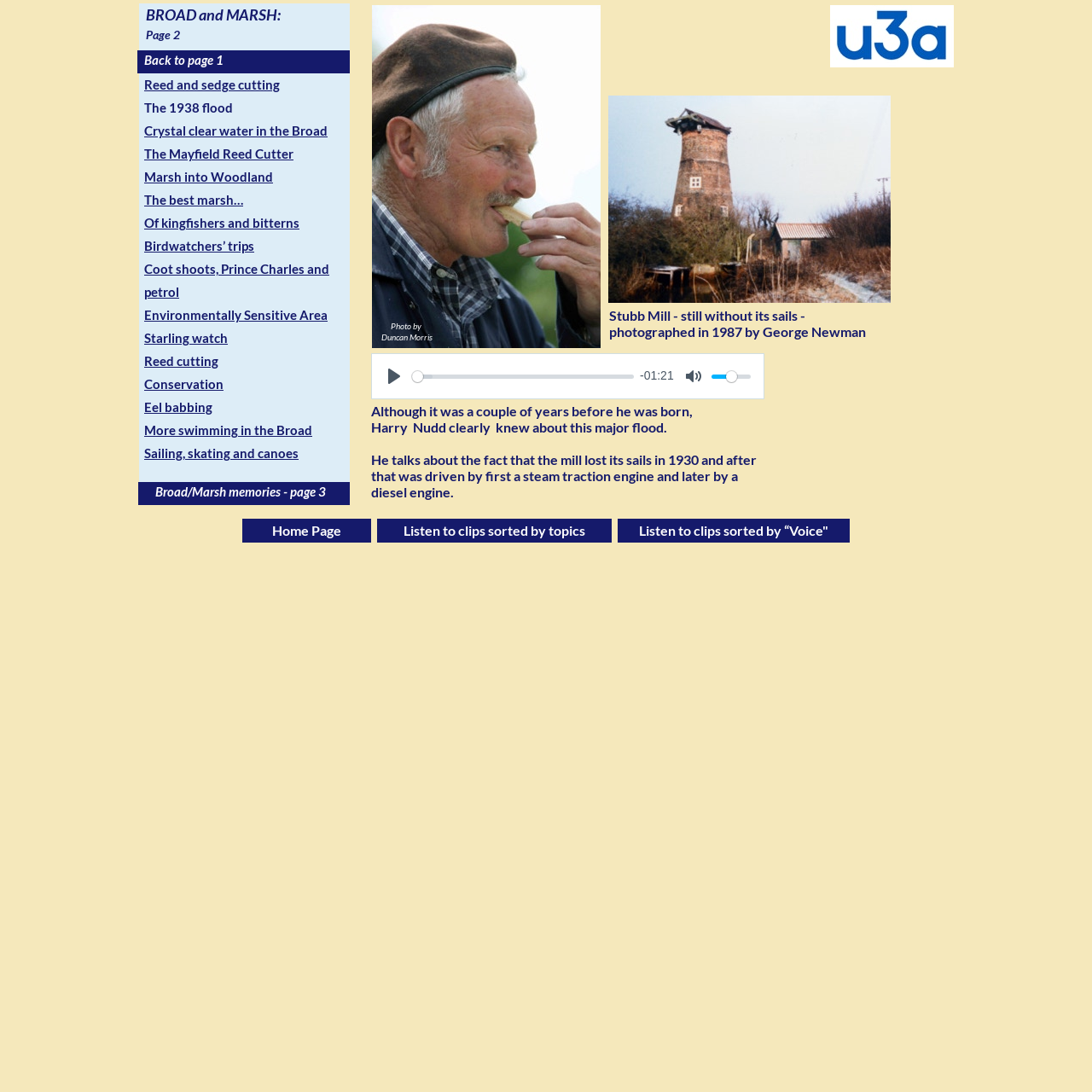Explain in detail what you observe on this webpage.

The webpage is about BroadMarsh 19, a collection of stories and memories about a specific marsh area. At the top left, there is a title "BROAD and MARSH:" followed by "Page 2". Below this title, there are 17 links to different stories or topics, such as "Reed and sedge cutting", "The 1938 flood", "Birdwatchers’ trips", and "Conservation". These links are arranged vertically, taking up most of the left side of the page.

On the right side of the page, there is a large image that takes up about half of the page's width. Below this image, there is a audio player with a play button, a seek slider, a current time display, a mute button, and a volume slider. 

Below the audio player, there are three paragraphs of text. The first paragraph talks about Harry Nudd and his knowledge of a major flood. The second paragraph discusses the history of a mill, including the loss of its sails and the use of steam and diesel engines. The third paragraph is a caption for an image of Stubb Mill, which is displayed below.

There are two more images on the page, one at the top right and another at the bottom right. The top right image is small and does not have a caption. The bottom right image has a caption "Stubb Mill - still without its sails - photographed in 1987 by George Newman".

At the bottom of the page, there are three links: "Home Page", "Listen to clips sorted by topics", and "Listen to clips sorted by “Voice"”. There is also a link "Back to page 1" at the top right, and a link "Broad/Marsh memories - page 3" at the bottom left.